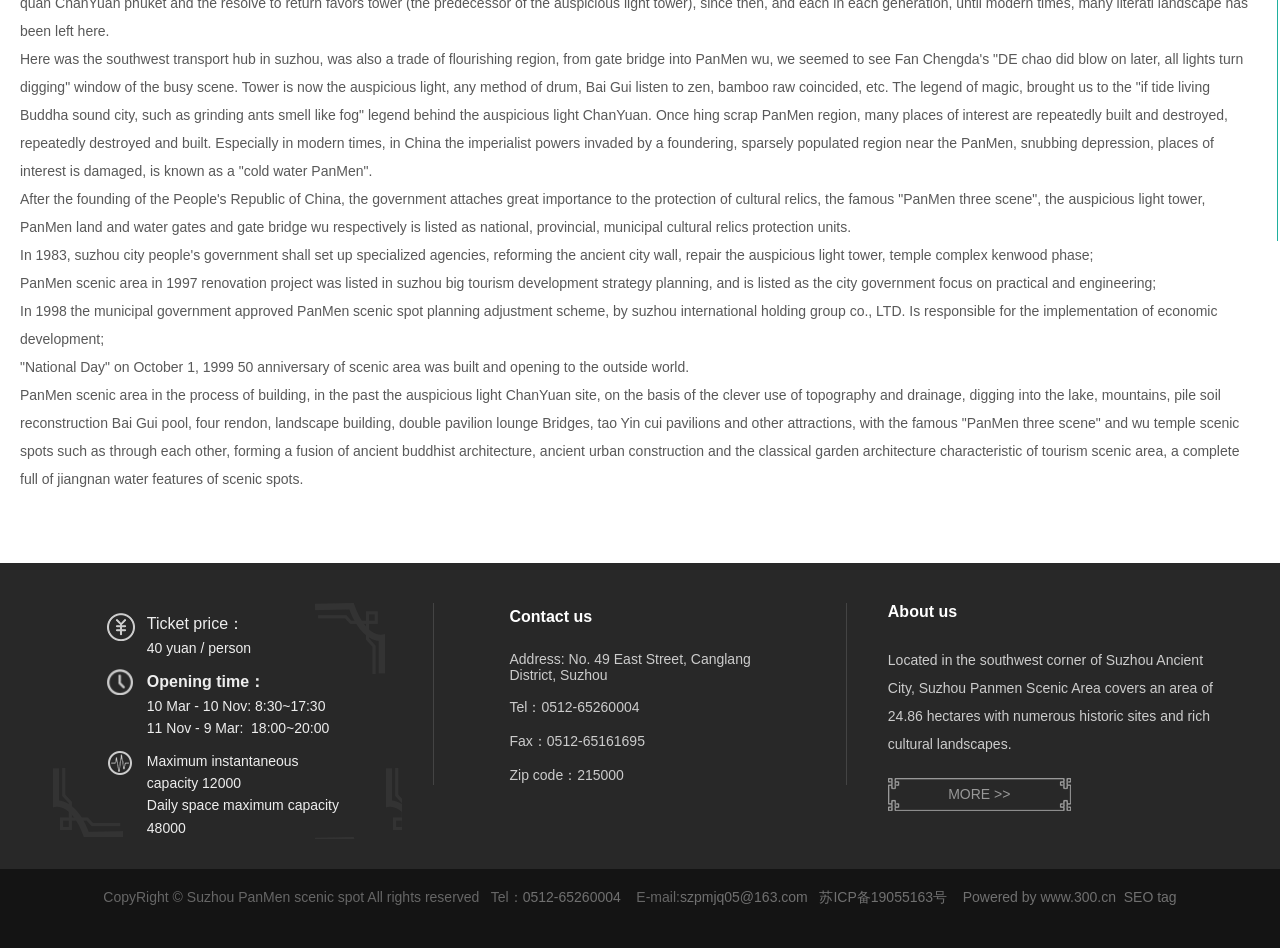Identify the bounding box coordinates for the UI element described as follows: Powered by www.300.cn. Use the format (top-left x, top-left y, bottom-right x, bottom-right y) and ensure all values are floating point numbers between 0 and 1.

[0.752, 0.938, 0.872, 0.955]